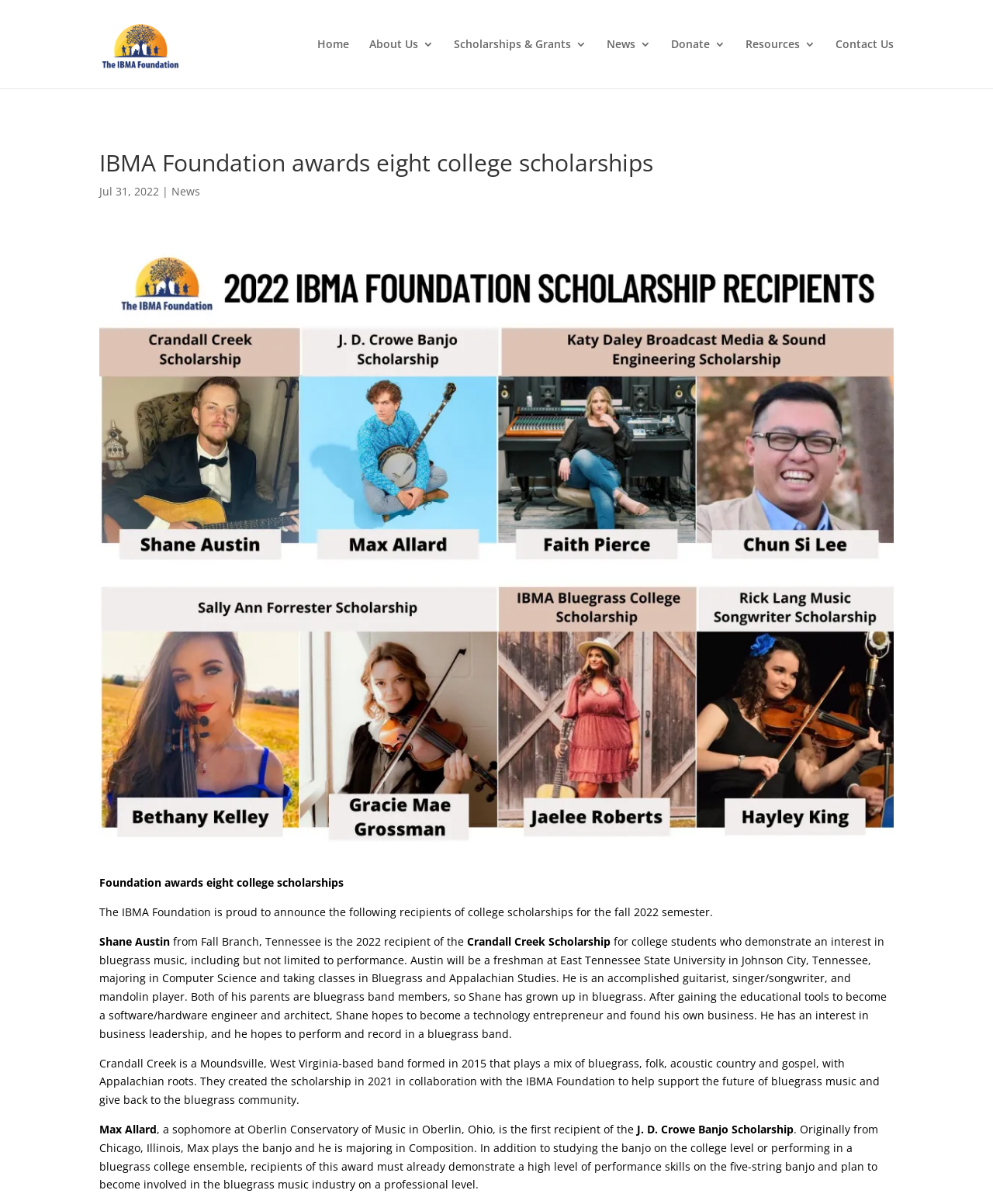Locate the bounding box coordinates of the element that should be clicked to execute the following instruction: "Click the Donate link".

[0.676, 0.032, 0.73, 0.073]